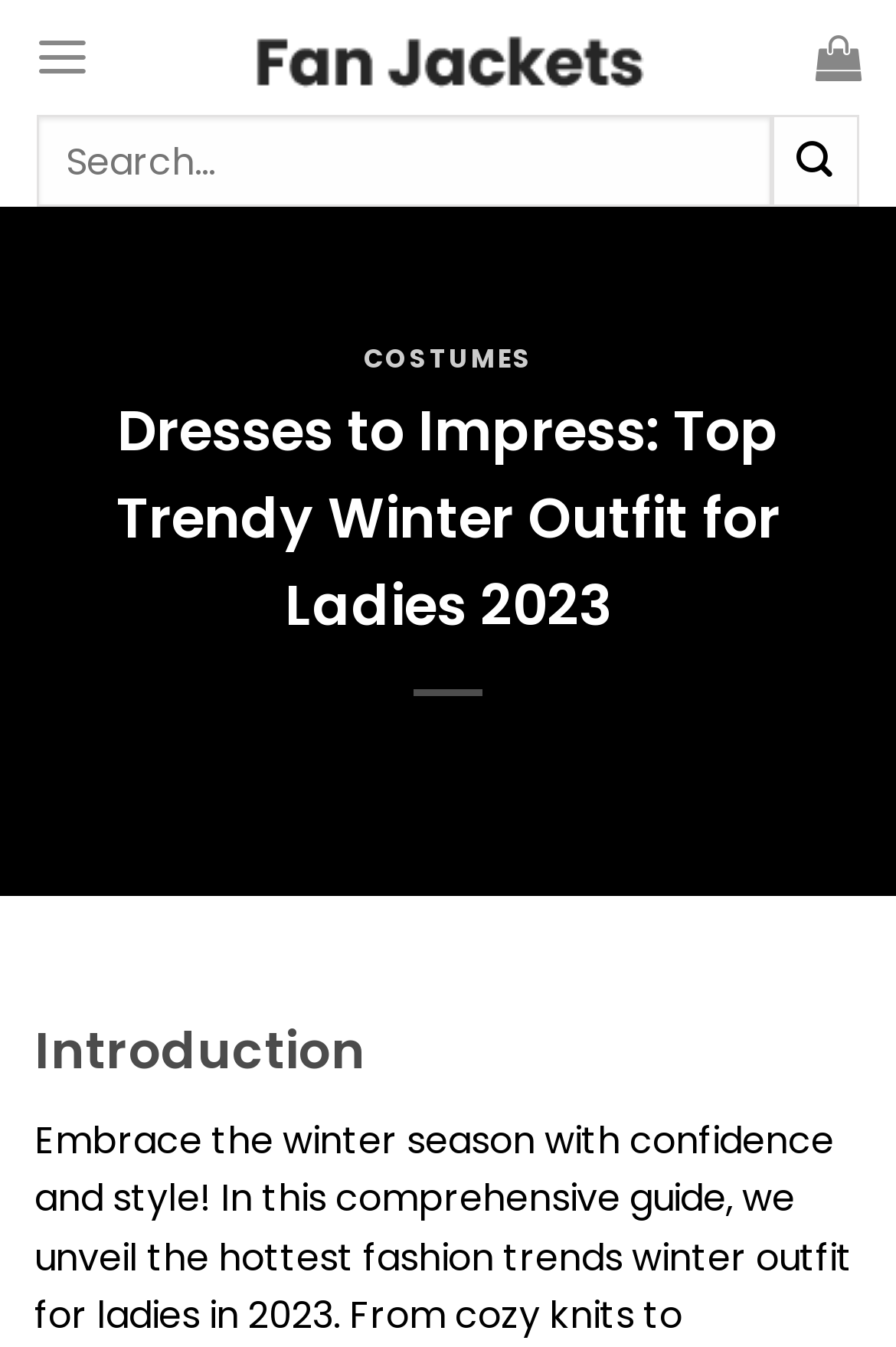What is the primary heading on this webpage?

Dresses to Impress: Top Trendy Winter Outfit for Ladies 2023